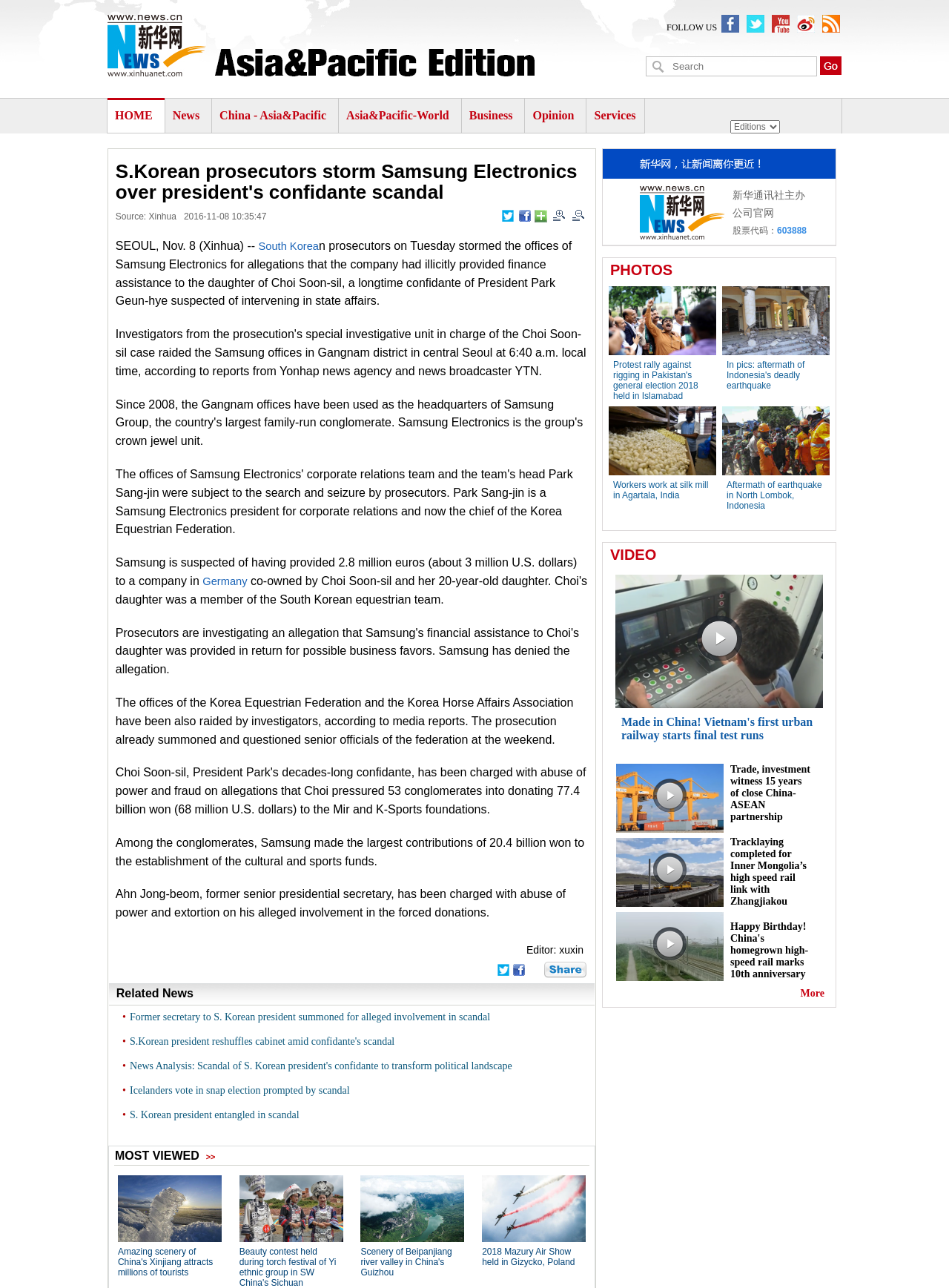What is the amount of euros allegedly provided by Samsung to a company in Germany?
Please answer the question as detailed as possible based on the image.

The answer can be found in the article content, where it is stated that 'Samsung is suspected of having provided 2.8 million euros (about 3 million U.S. dollars) to a company in Germany co-owned by Choi Soon-sil and her 20-year-old daughter.'